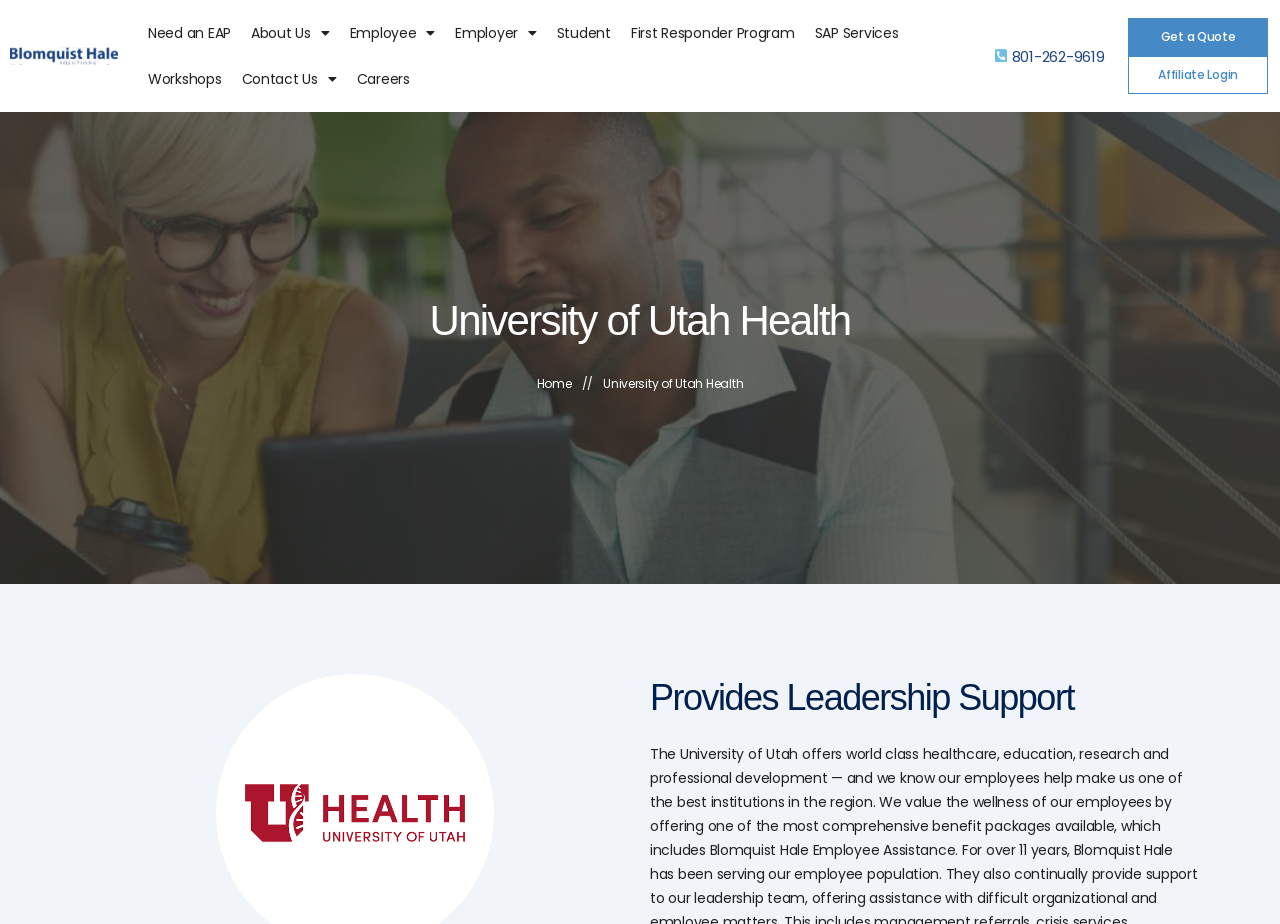Utilize the information from the image to answer the question in detail:
What is the 'SAP Services' link related to?

The 'SAP Services' link is placed next to the 'Student' link, suggesting it is related to student services or support provided by the University of Utah Health organization, possibly including counseling or academic support.